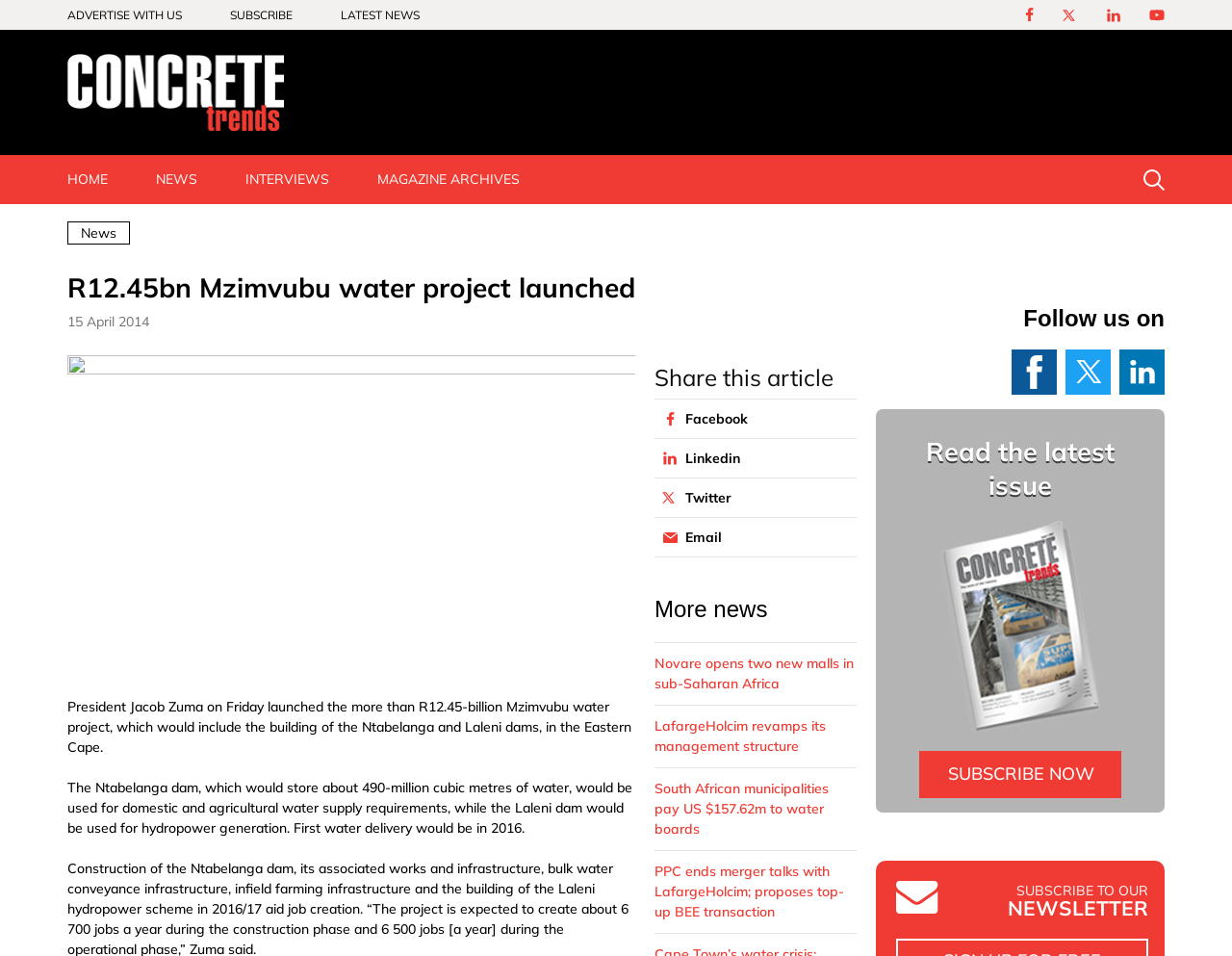Please find the bounding box for the following UI element description. Provide the coordinates in (top-left x, top-left y, bottom-right x, bottom-right y) format, with values between 0 and 1: LafargeHolcim revamps its management structure

[0.531, 0.749, 0.695, 0.803]